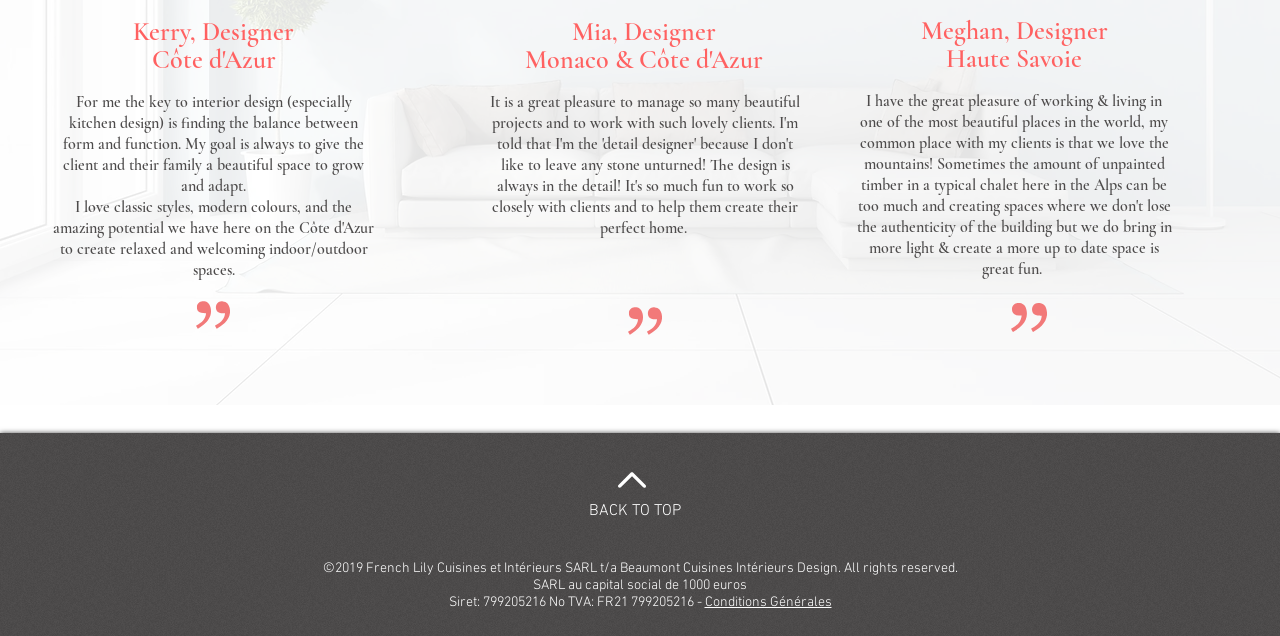How many designers are mentioned on the page?
Based on the screenshot, provide your answer in one word or phrase.

3